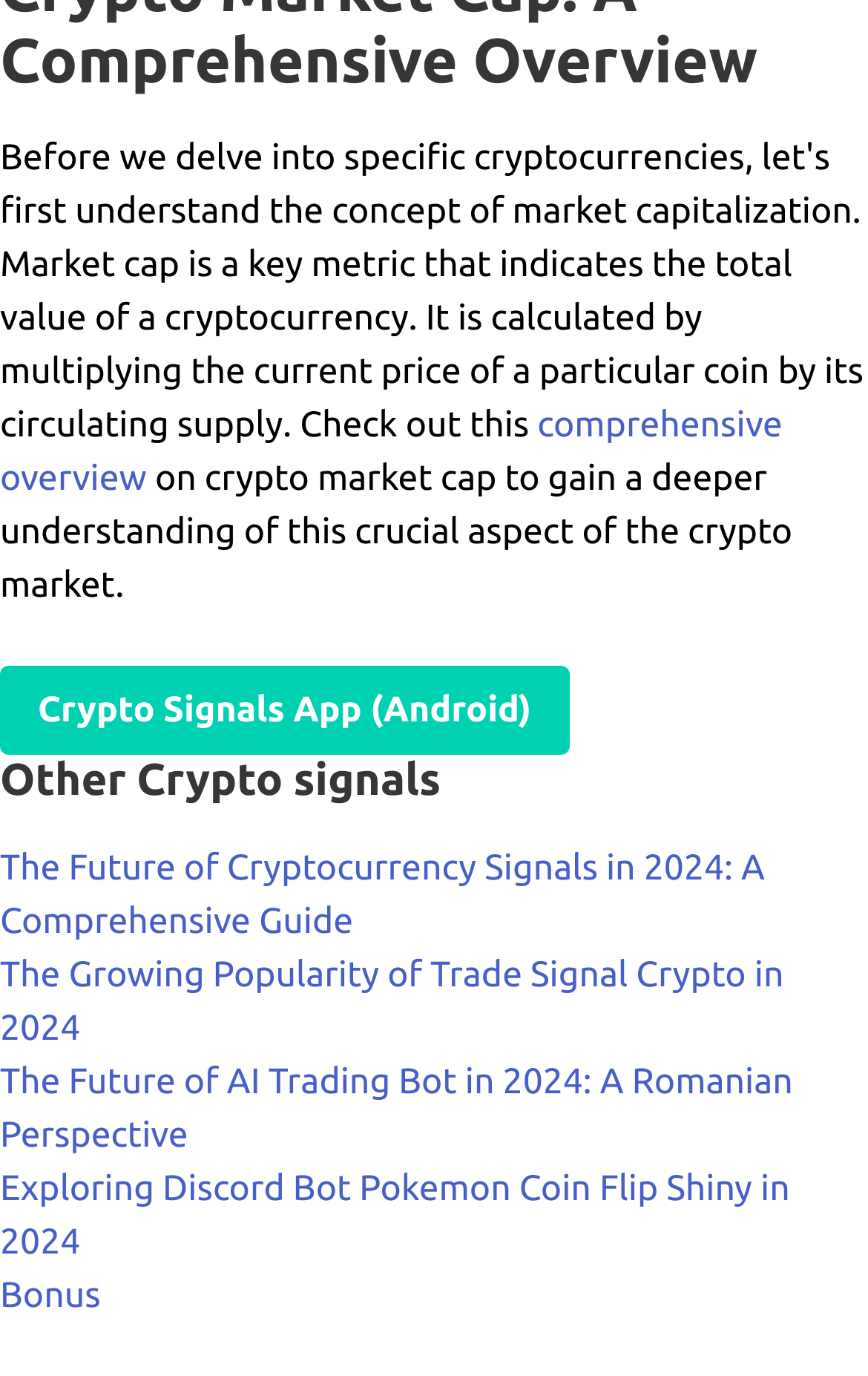Determine the bounding box for the HTML element described here: "Bonus". The coordinates should be given as [left, top, right, bottom] with each number being a float between 0 and 1.

[0.0, 0.927, 0.116, 0.956]